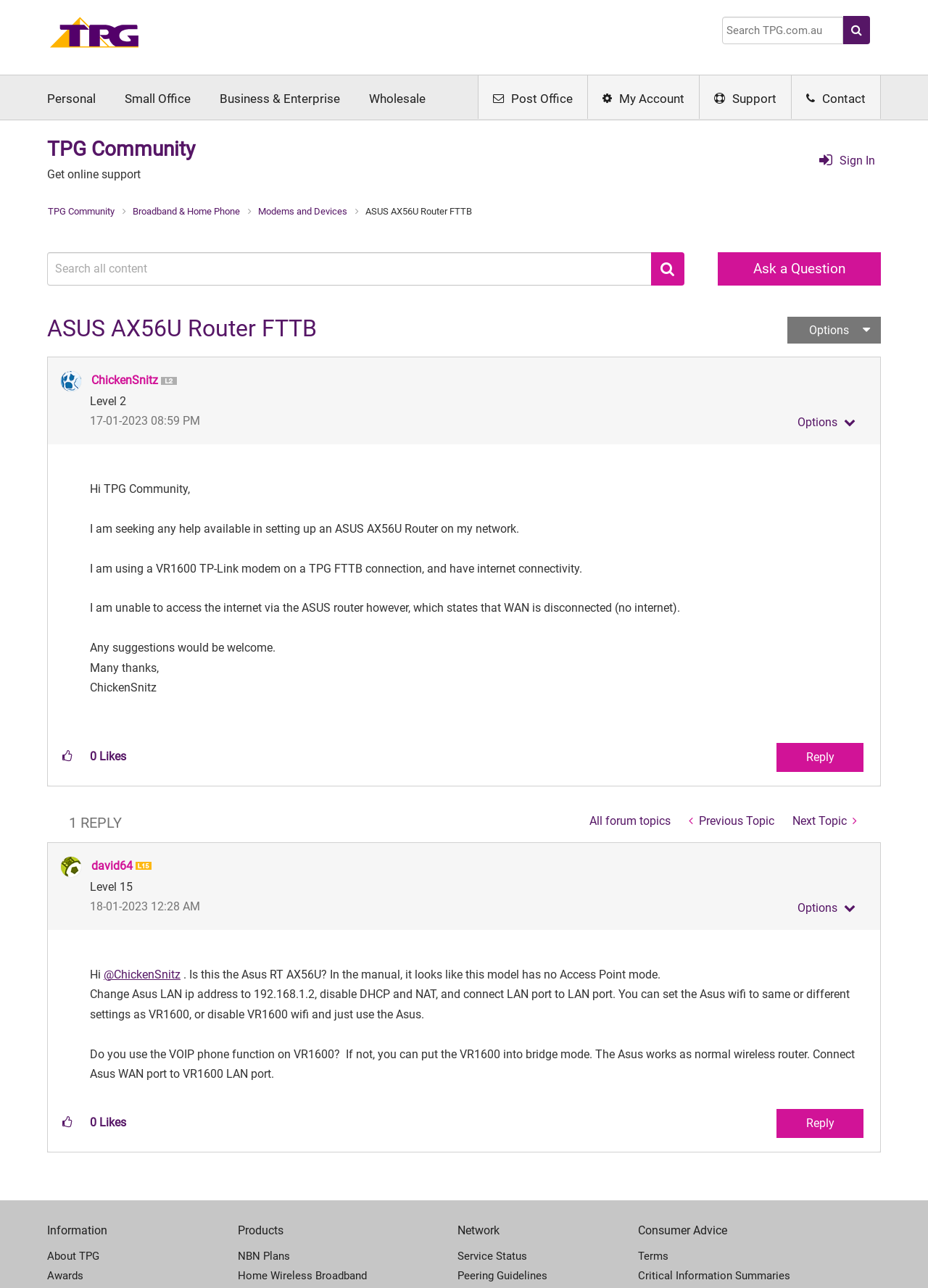Answer the question using only one word or a concise phrase: What is the username of the person who started the discussion?

ChickenSnitz